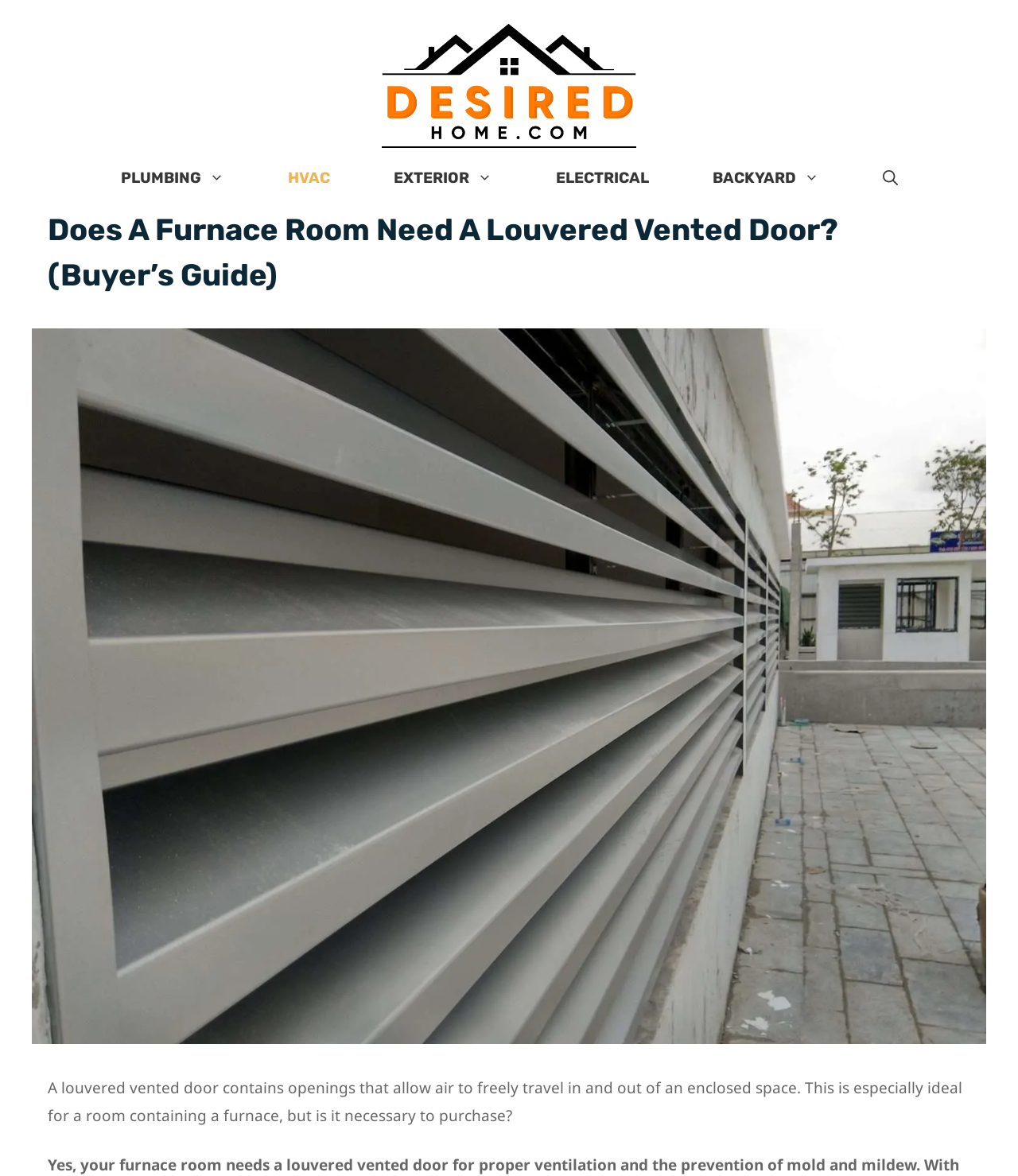What is the topic of the webpage's content?
Based on the image, please offer an in-depth response to the question.

The webpage's content is focused on discussing whether a furnace room needs a louvered vented door and what safety measures are necessary to ensure proper ventilation and air flow.